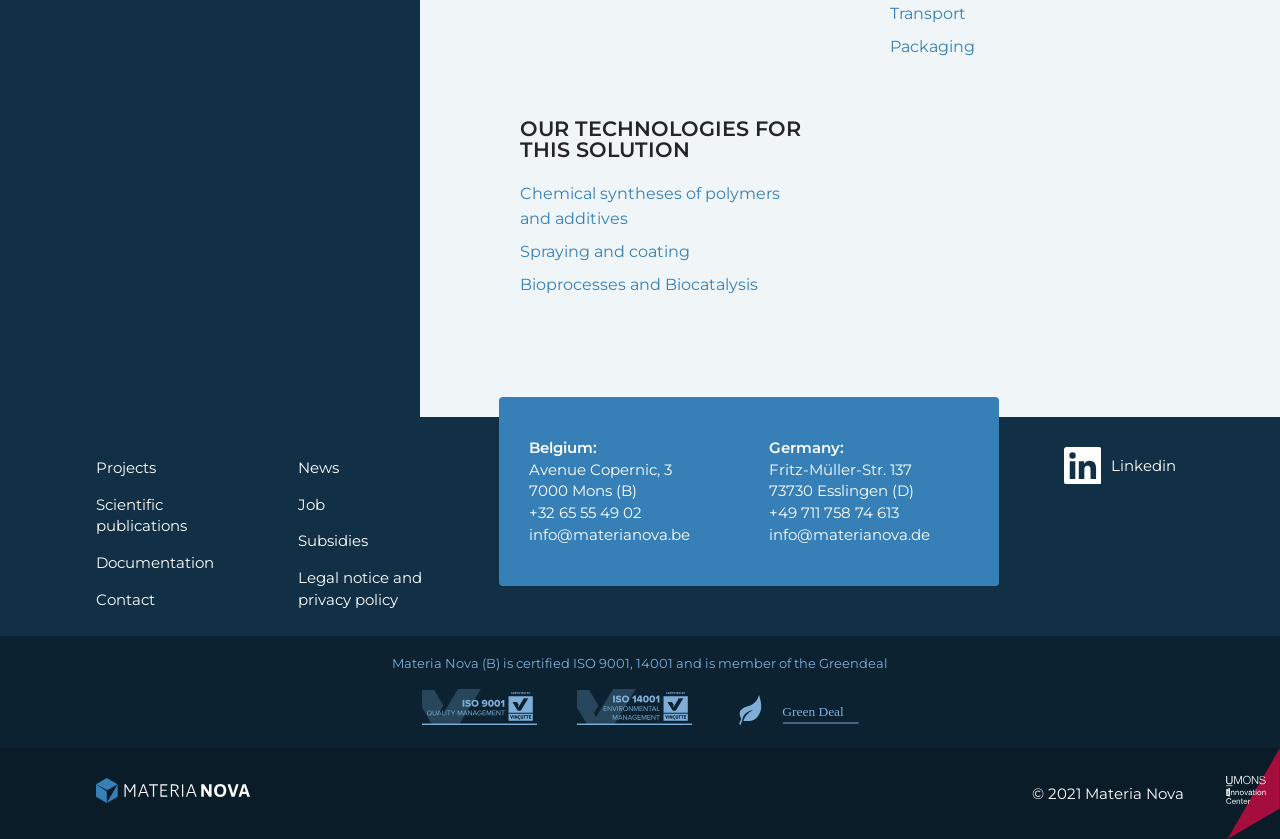Please determine the bounding box coordinates of the section I need to click to accomplish this instruction: "Contact us via info@materianova.be".

[0.413, 0.626, 0.539, 0.648]